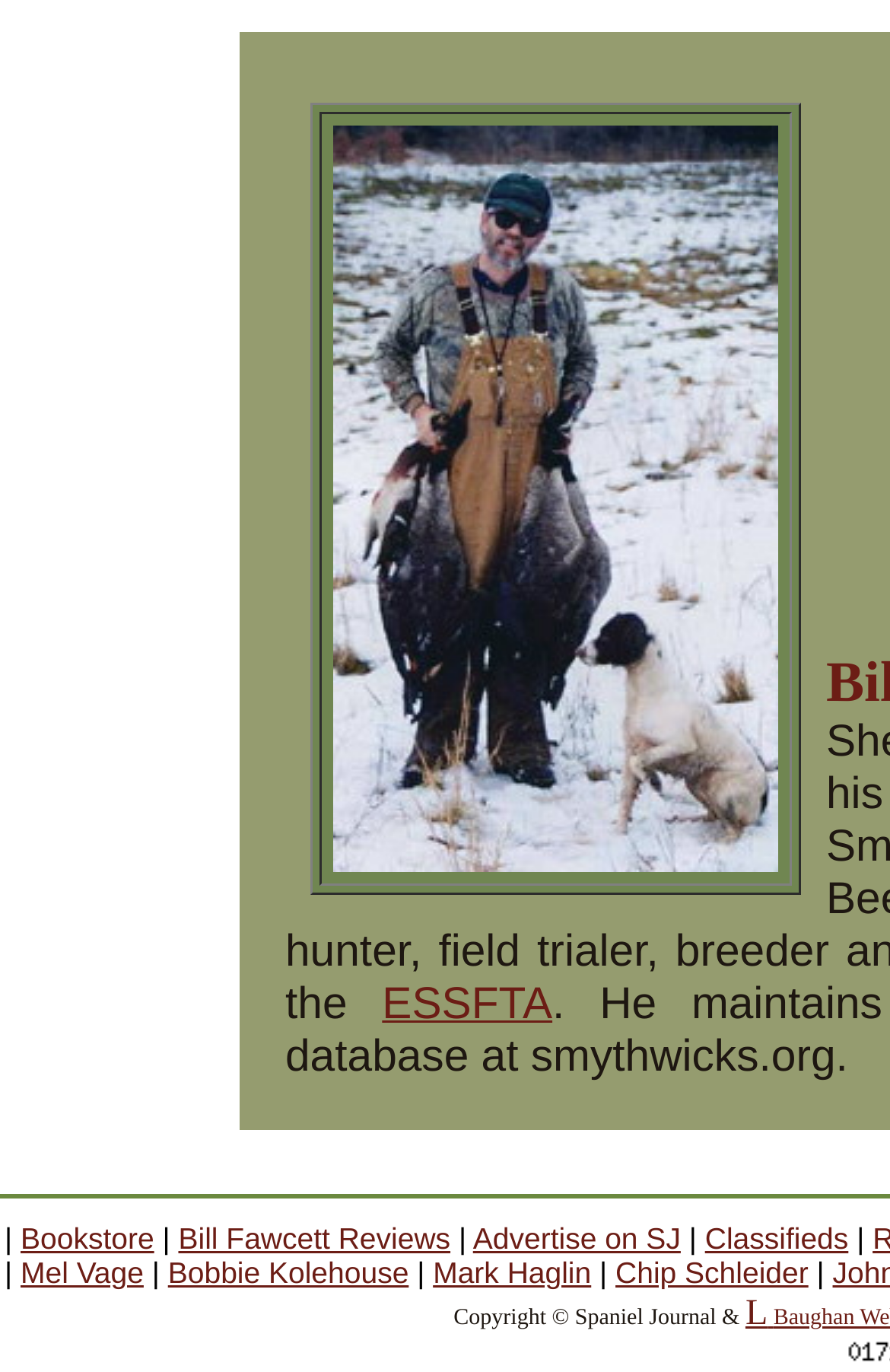Locate the bounding box coordinates of the area where you should click to accomplish the instruction: "Click on ESSFTA".

[0.429, 0.714, 0.621, 0.75]